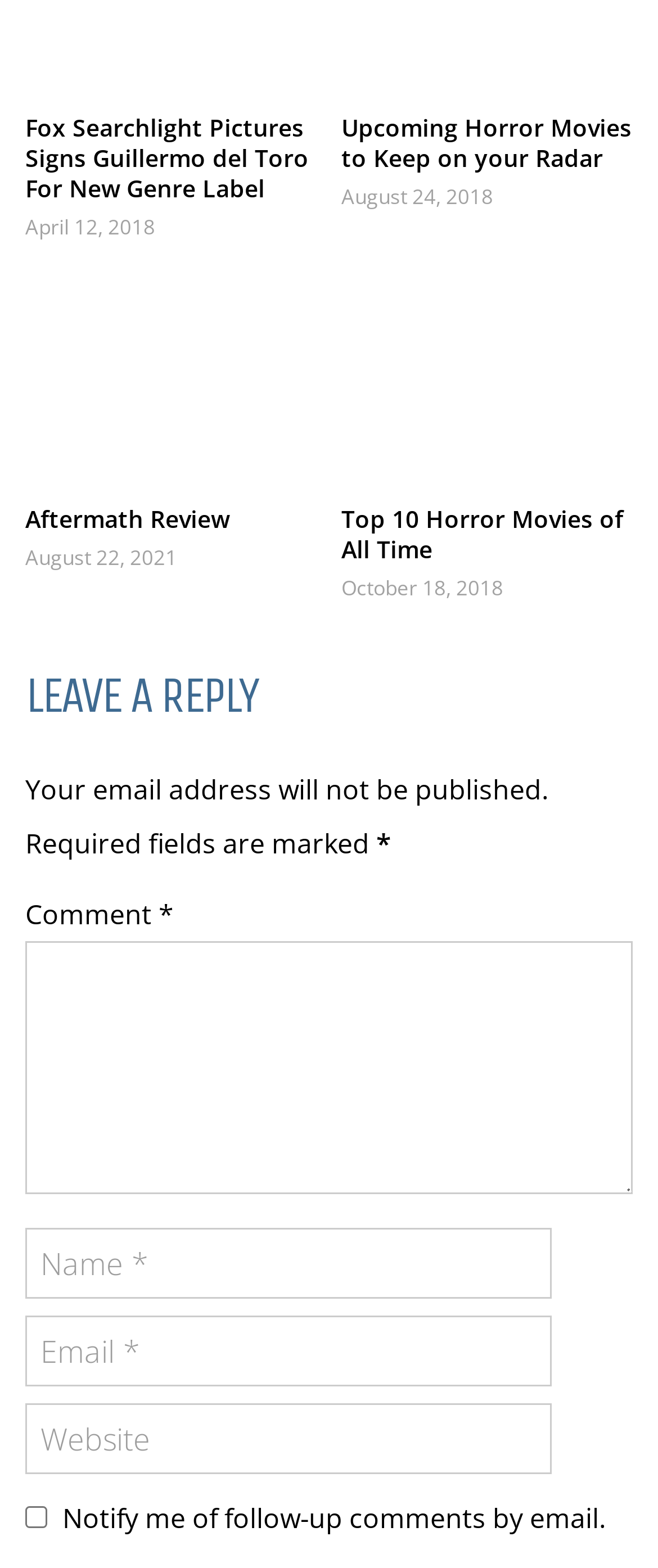Please indicate the bounding box coordinates of the element's region to be clicked to achieve the instruction: "Read the review of Aftermath". Provide the coordinates as four float numbers between 0 and 1, i.e., [left, top, right, bottom].

[0.038, 0.186, 0.482, 0.3]